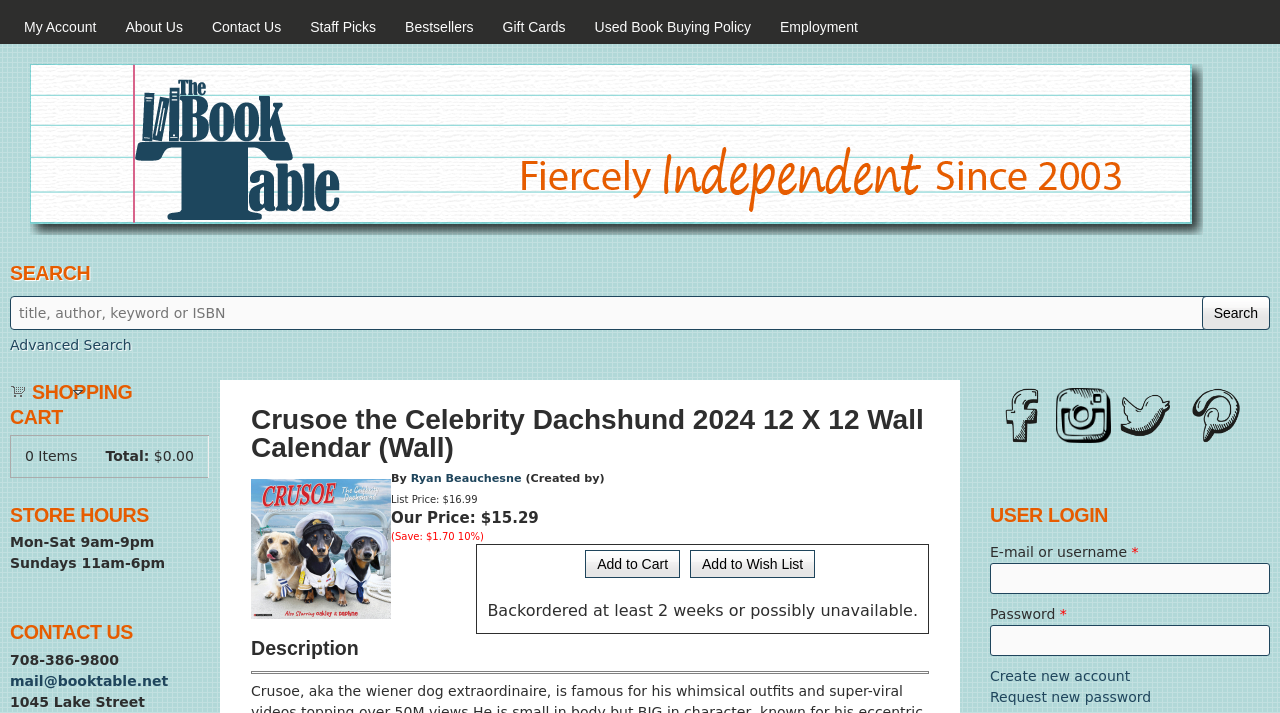What is the name of the calendar?
Can you offer a detailed and complete answer to this question?

I found the answer by looking at the heading element with the text 'Crusoe the Celebrity Dachshund 2024 12 X 12 Wall Calendar (Wall)' which is a child of the HeaderAsNonLandmark element.